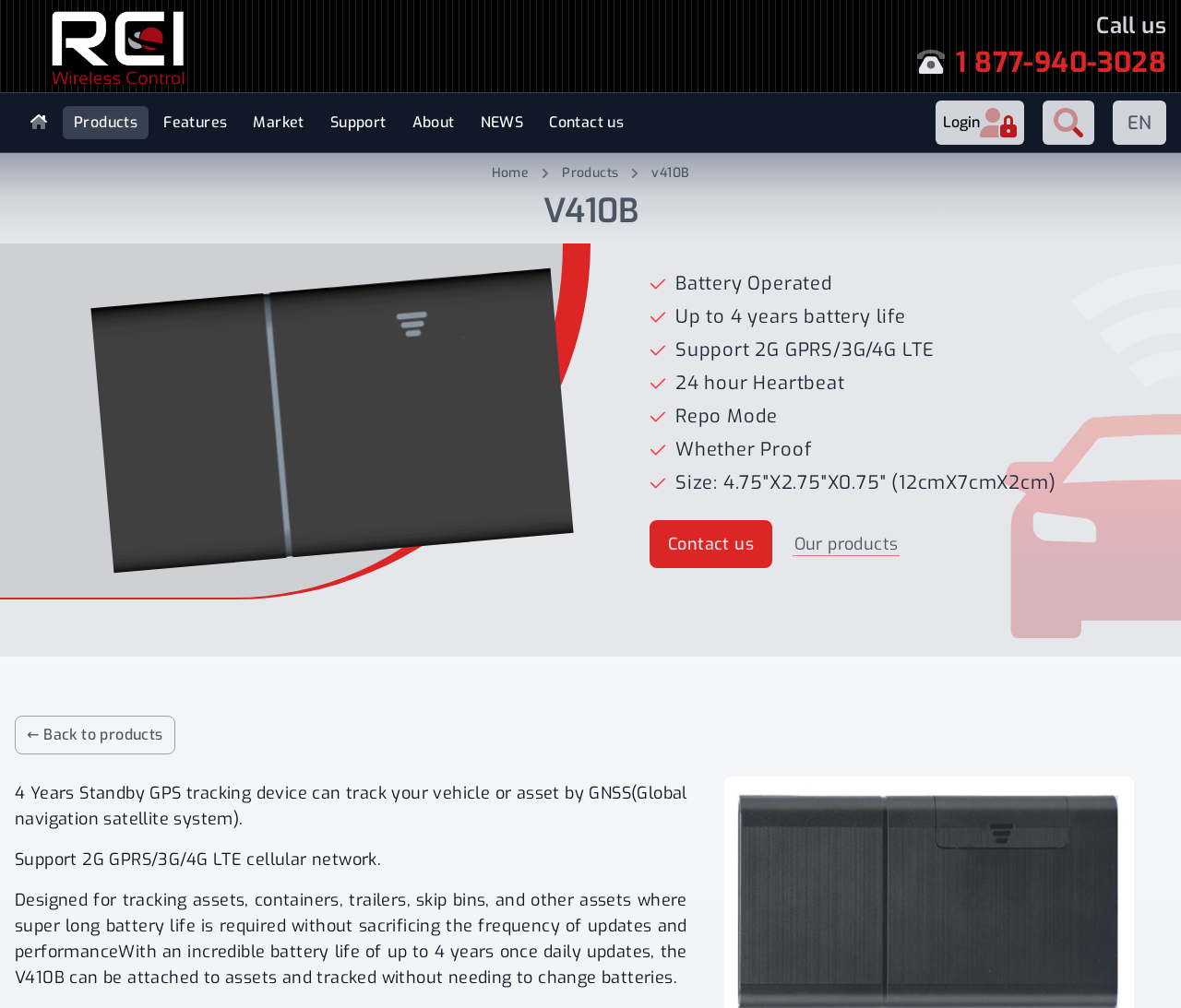Can you specify the bounding box coordinates of the area that needs to be clicked to fulfill the following instruction: "Click the RCI wireless control logo"?

[0.044, 0.037, 0.156, 0.056]